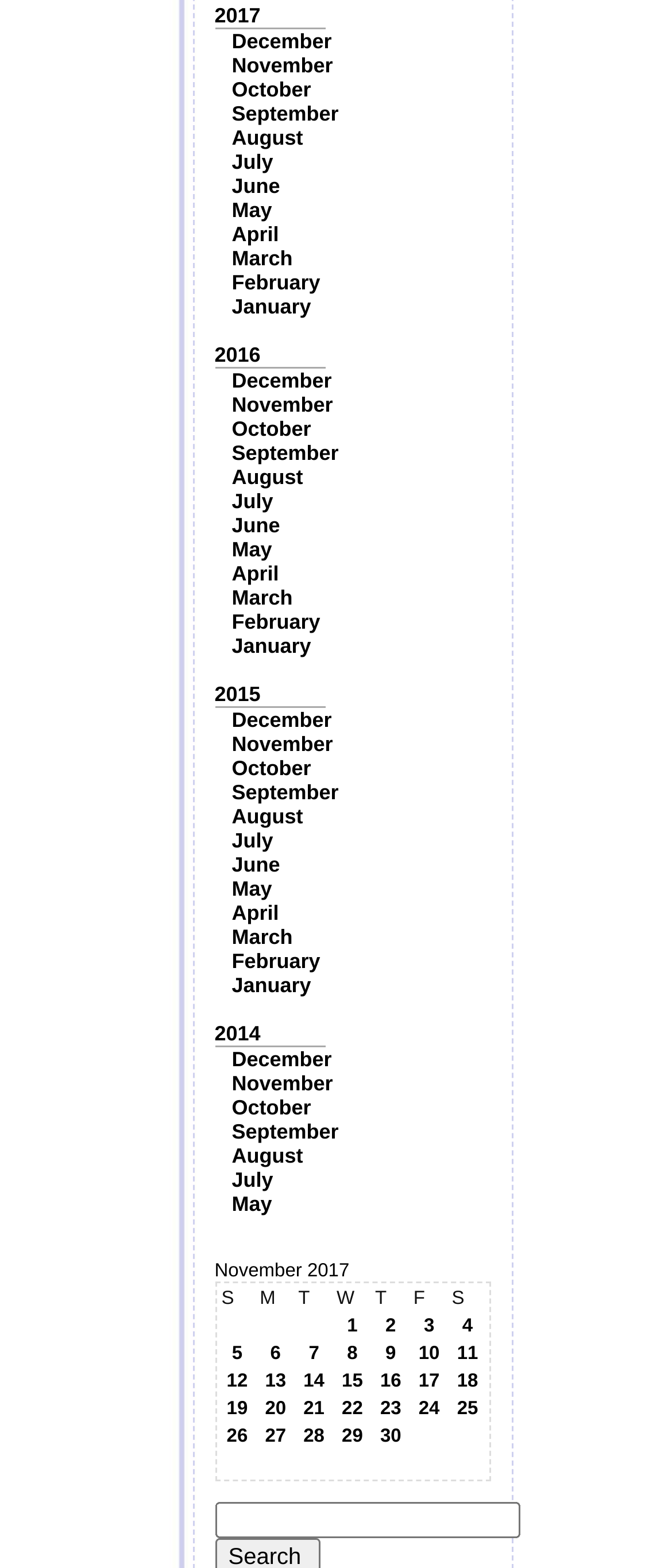What is the first day of the month?
Look at the image and respond with a one-word or short-phrase answer.

1